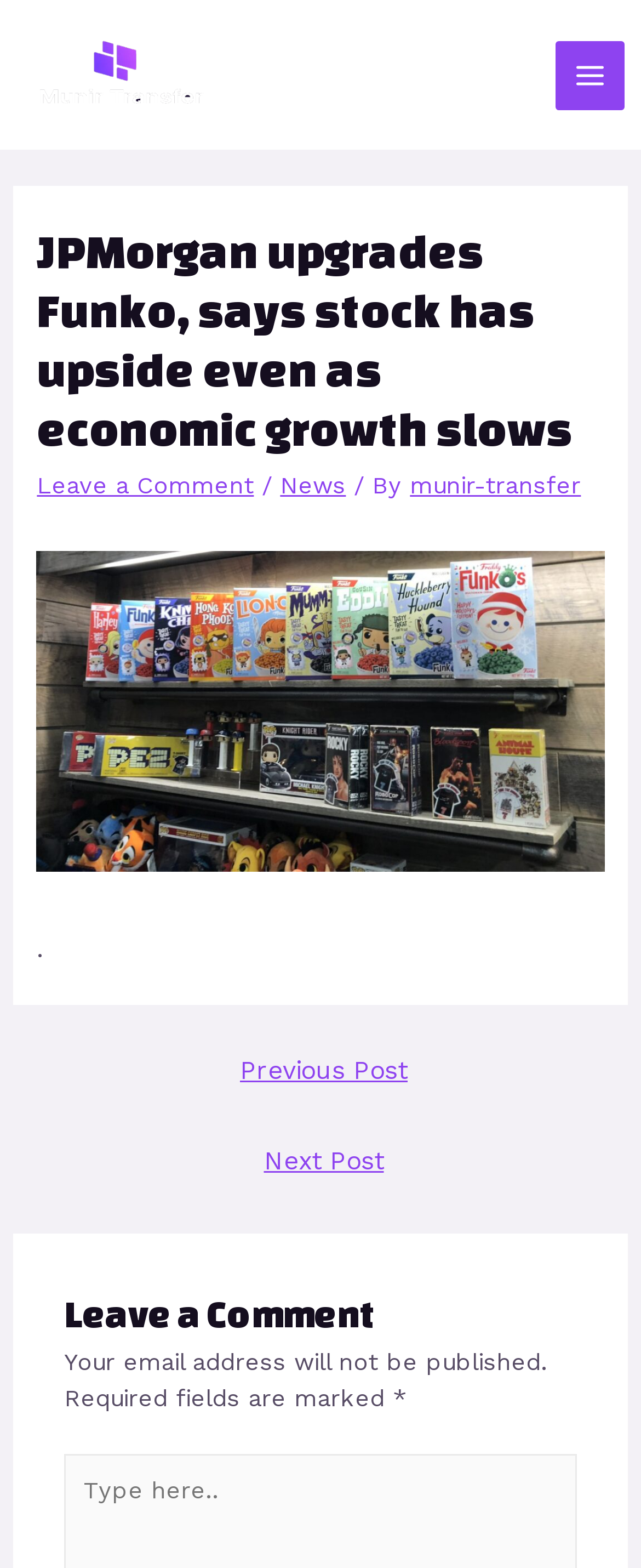What is the name of the author of the article?
Please provide a comprehensive answer based on the contents of the image.

I found the answer by looking at the article section, where it says 'By munir-transfer'. This suggests that munir-transfer is the author of the article.